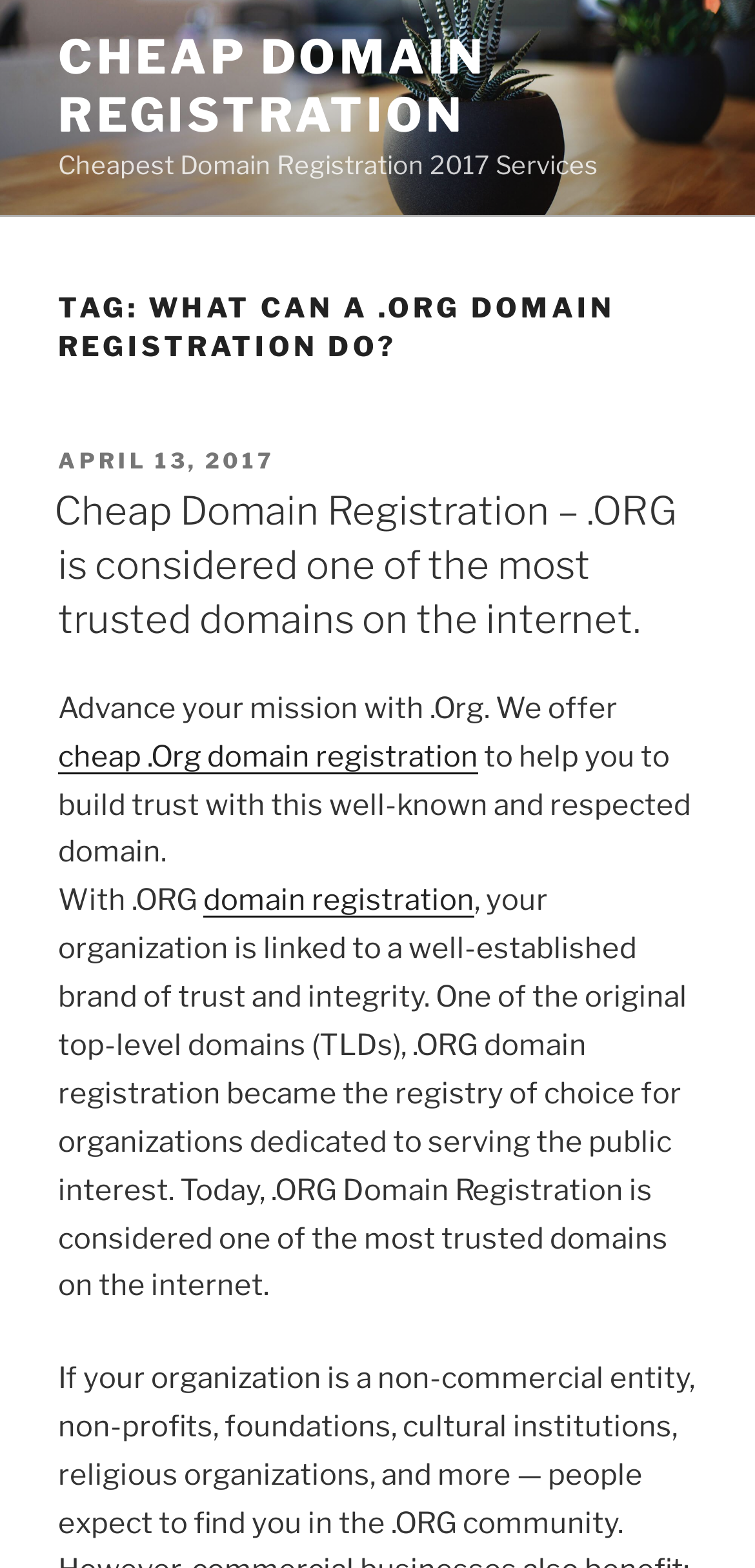What is the date of the posted article?
From the screenshot, provide a brief answer in one word or phrase.

APRIL 13, 2017